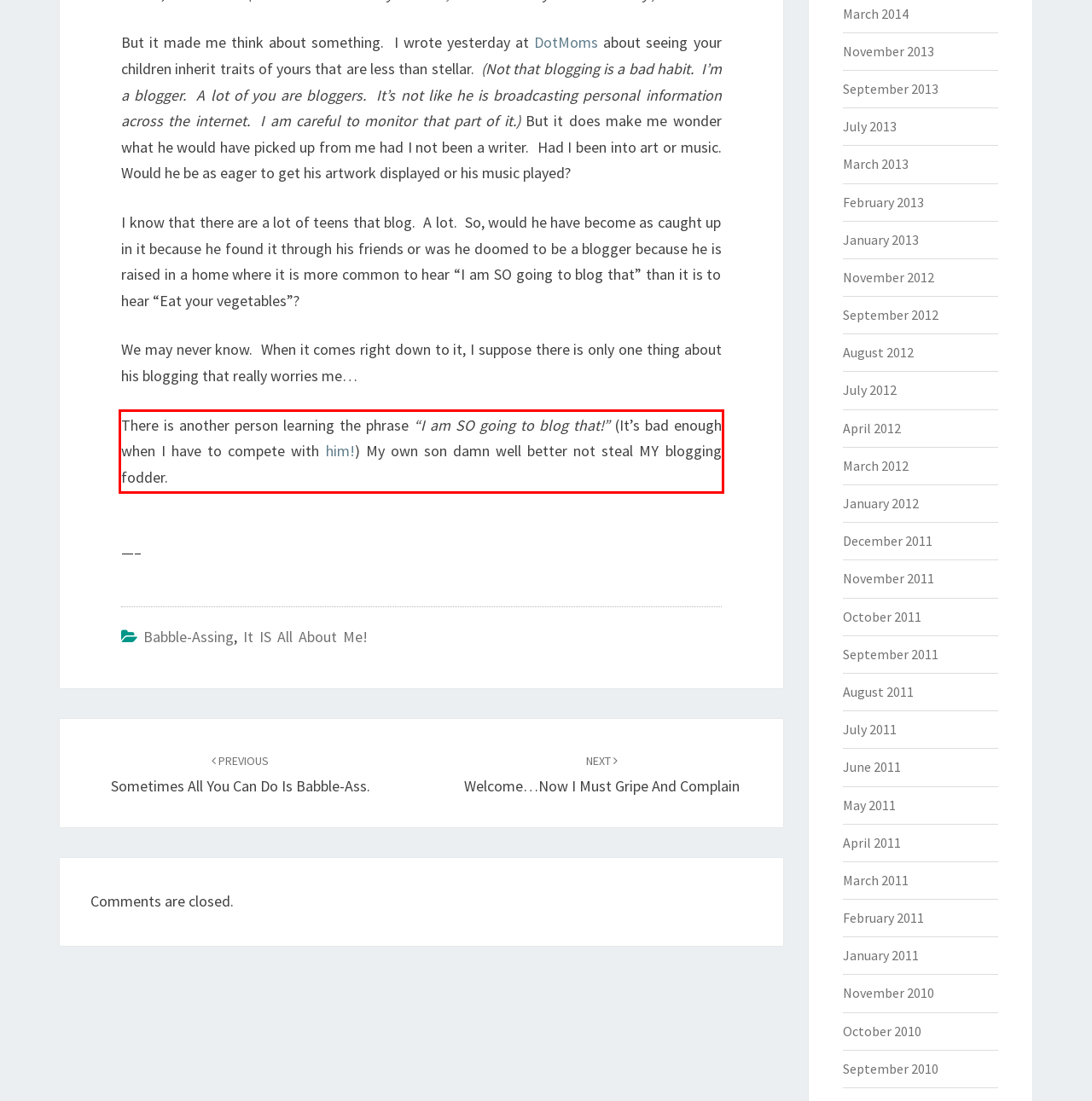You are presented with a screenshot containing a red rectangle. Extract the text found inside this red bounding box.

There is another person learning the phrase “I am SO going to blog that!” (It’s bad enough when I have to compete with him!) My own son damn well better not steal MY blogging fodder.